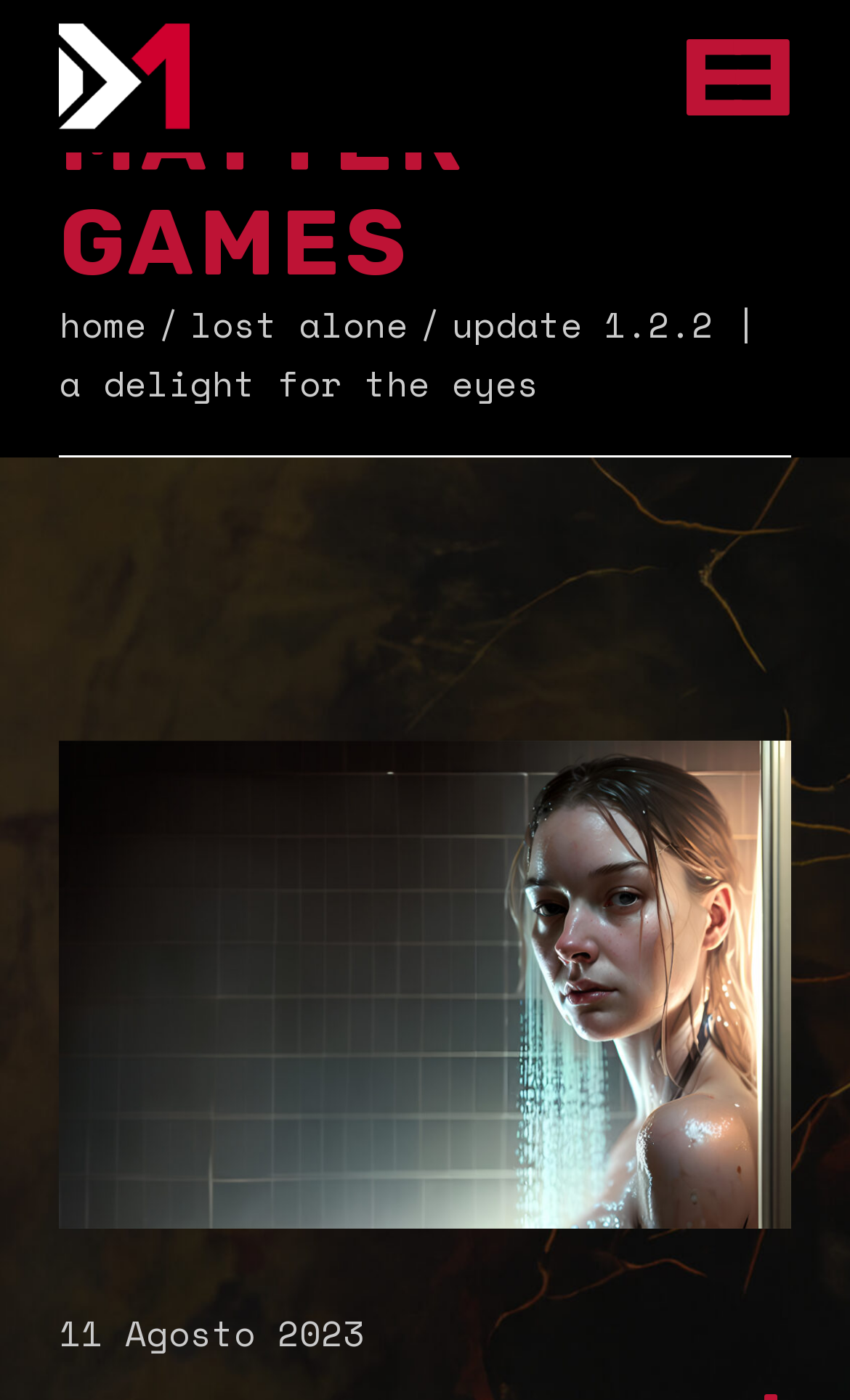Give a one-word or short-phrase answer to the following question: 
When was the update posted?

11 Agosto 2023